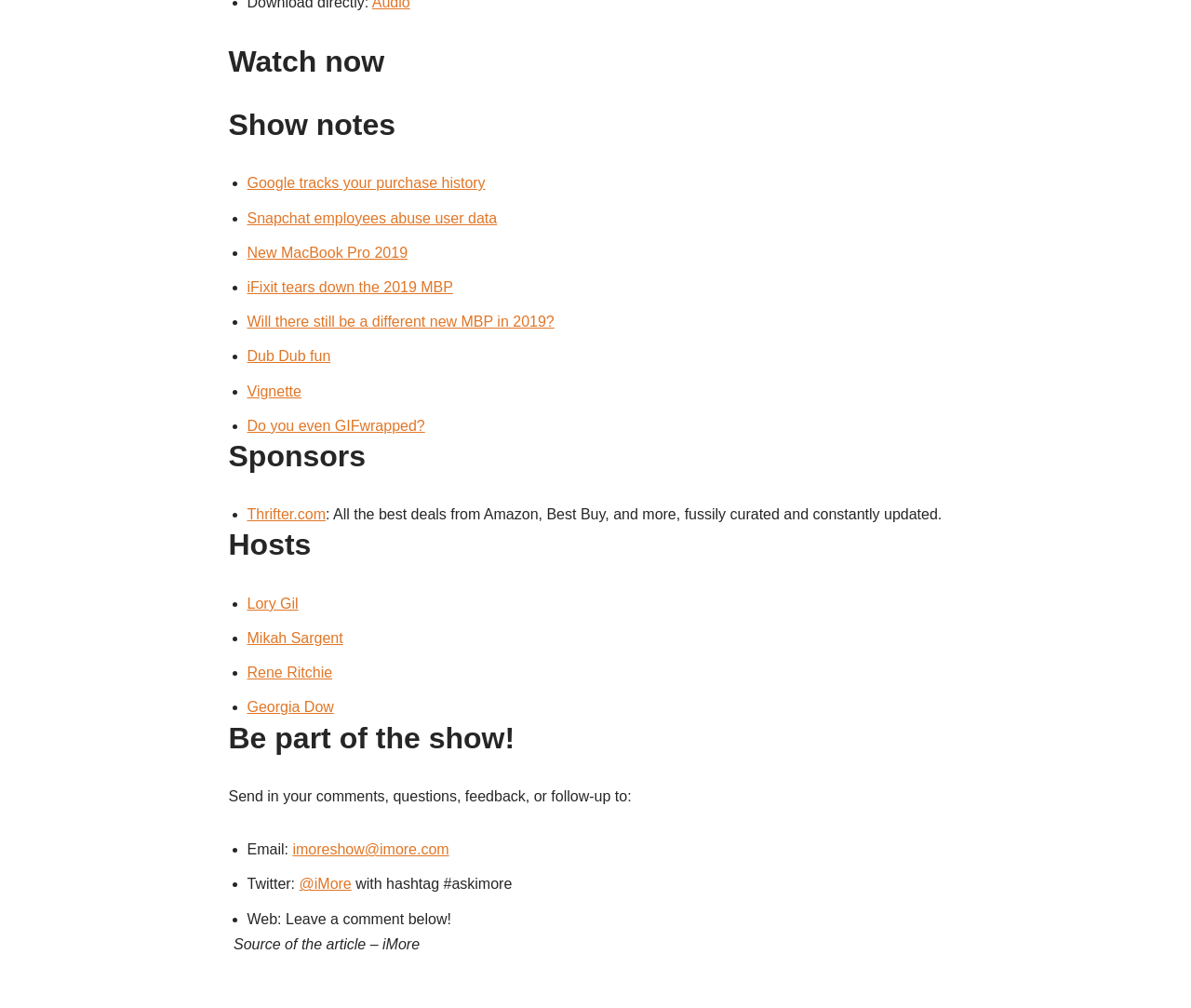Select the bounding box coordinates of the element I need to click to carry out the following instruction: "Read 'Google tracks your purchase history'".

[0.207, 0.174, 0.408, 0.19]